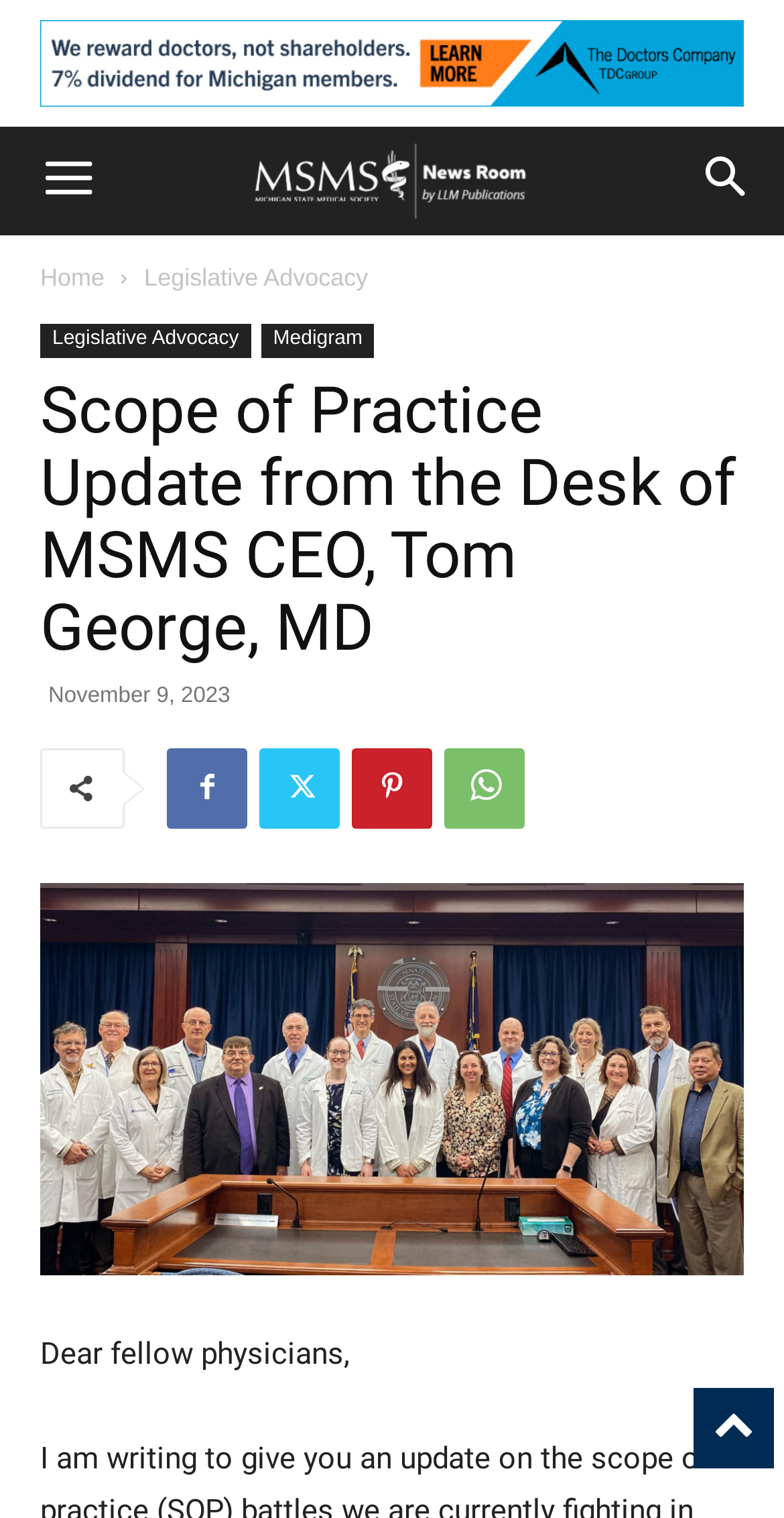What is the date of the scope of practice update?
Please look at the screenshot and answer using one word or phrase.

November 9, 2023